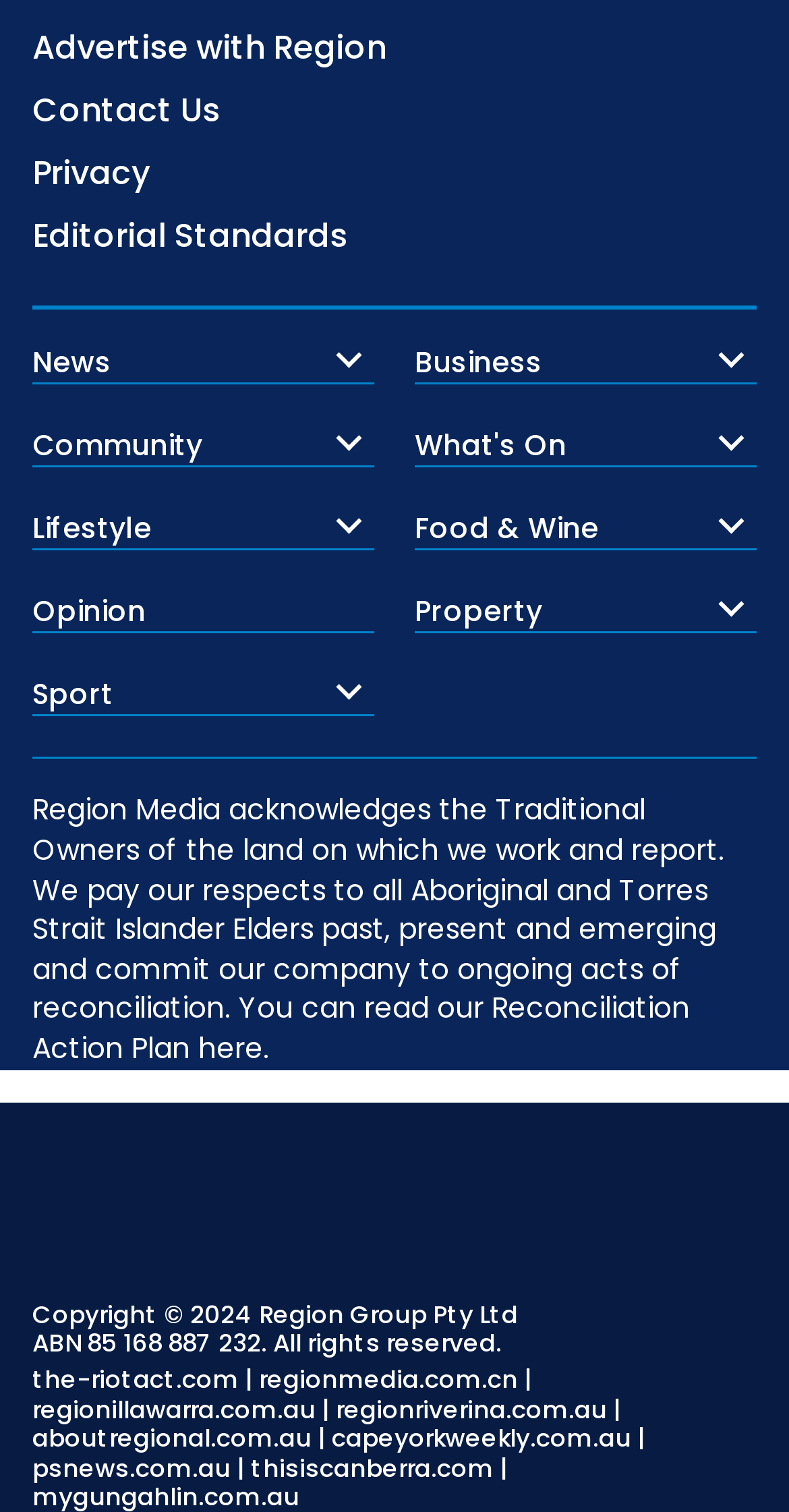Refer to the screenshot and answer the following question in detail:
What is the purpose of the 'What's On' section?

The 'What's On' section appears to be focused on providing information about upcoming events, as evidenced by the links to subcategories such as 'Events', 'Live Music', and 'Family & Kids'. This suggests that the purpose of this section is to inform users about events happening in their area.